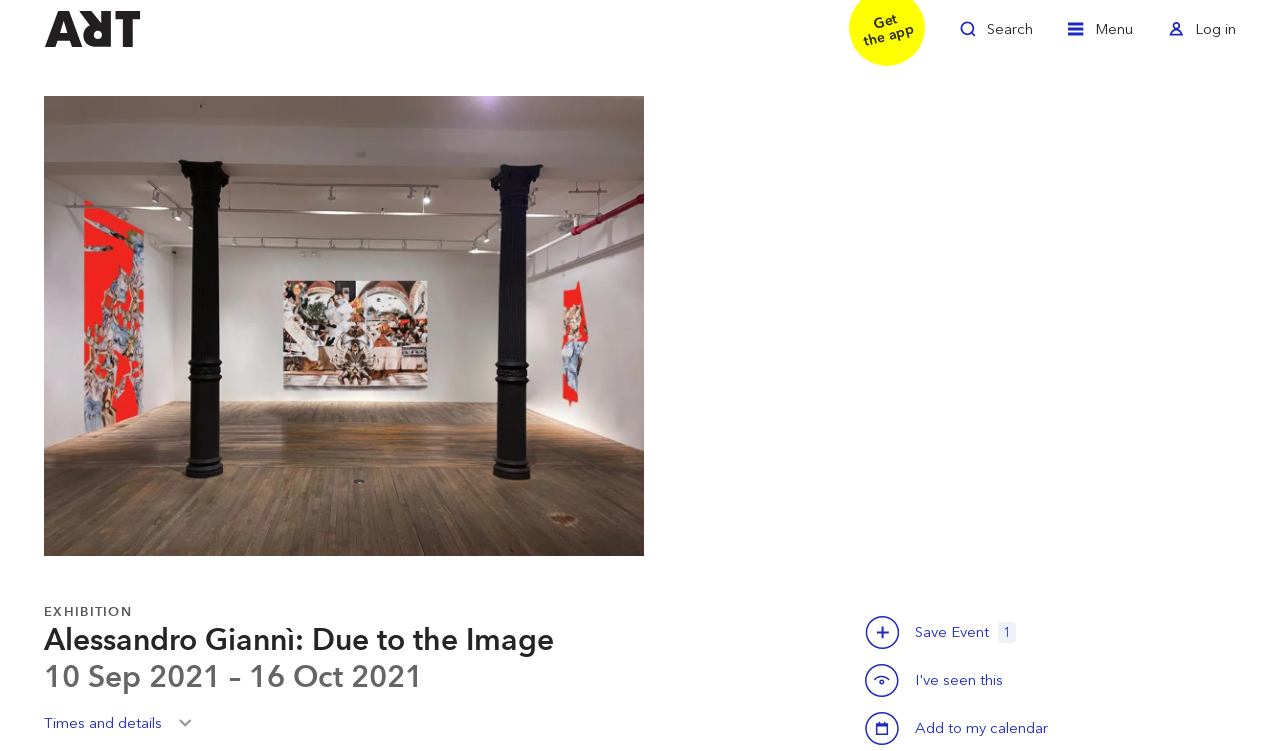Based on the visual content of the image, answer the question thoroughly: What is the type of image displayed on the webpage?

The type of image displayed on the webpage can be inferred from the image description 'Alessandro Giannì, Due to the Image, installation simulation' which is located near the image, indicating that the image is a simulation of an installation.